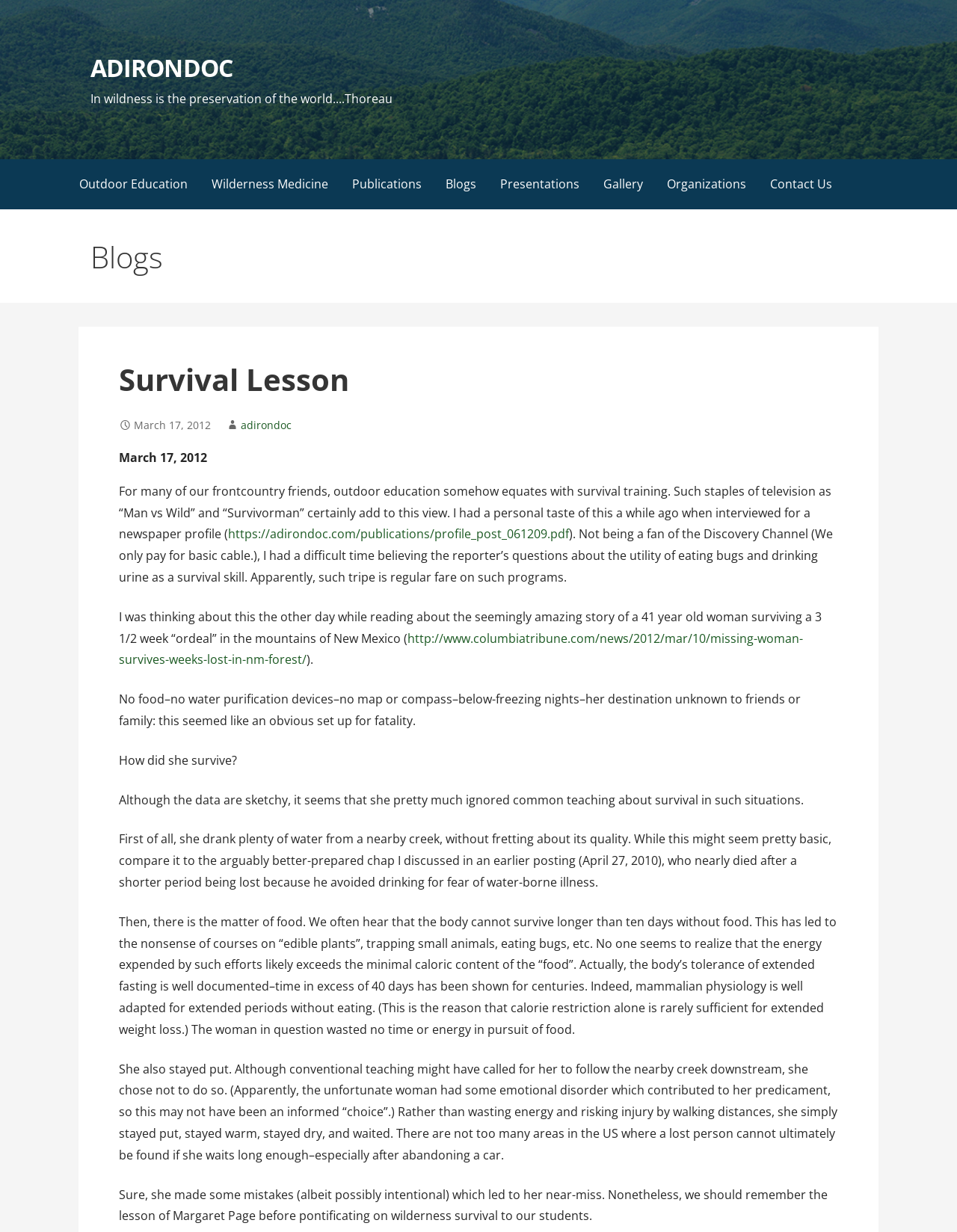Please determine the bounding box of the UI element that matches this description: aria-label="Facebook Social Icon". The coordinates should be given as (top-left x, top-left y, bottom-right x, bottom-right y), with all values between 0 and 1.

None